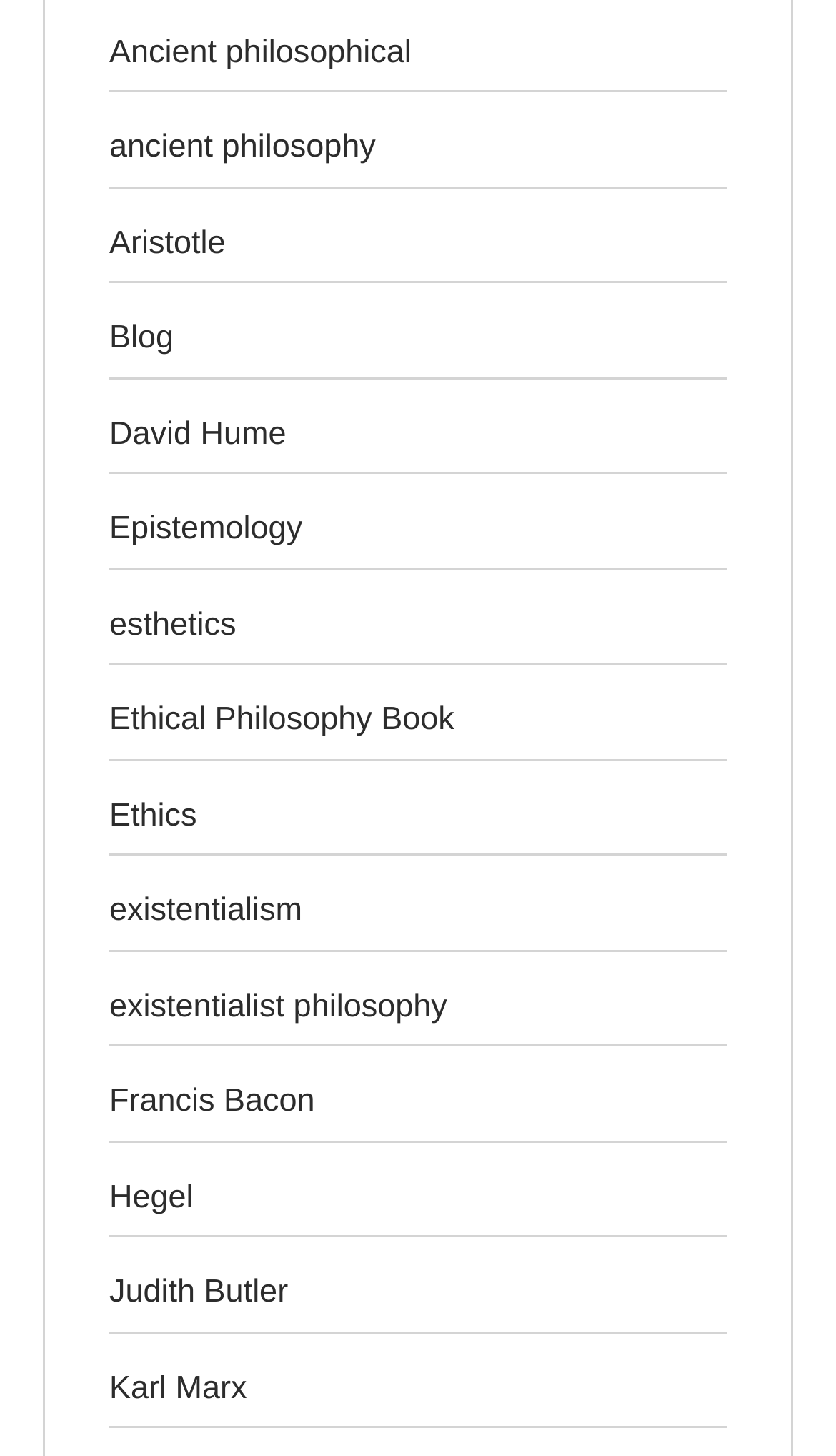Who is the target audience of this webpage?
Based on the image content, provide your answer in one word or a short phrase.

Philosophy students or enthusiasts